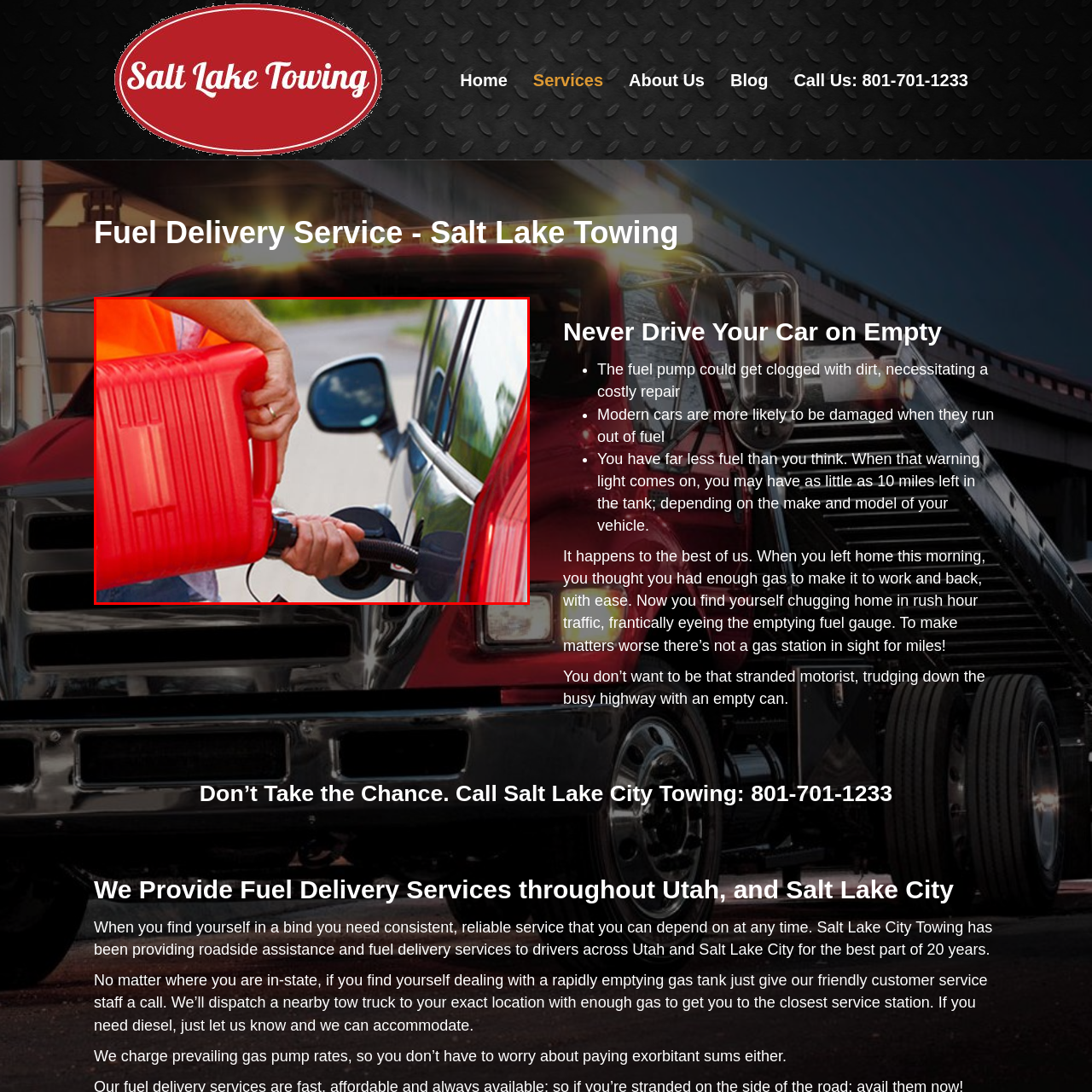What is being poured into the vehicle?
Analyze the image within the red frame and provide a concise answer using only one word or a short phrase.

Fuel